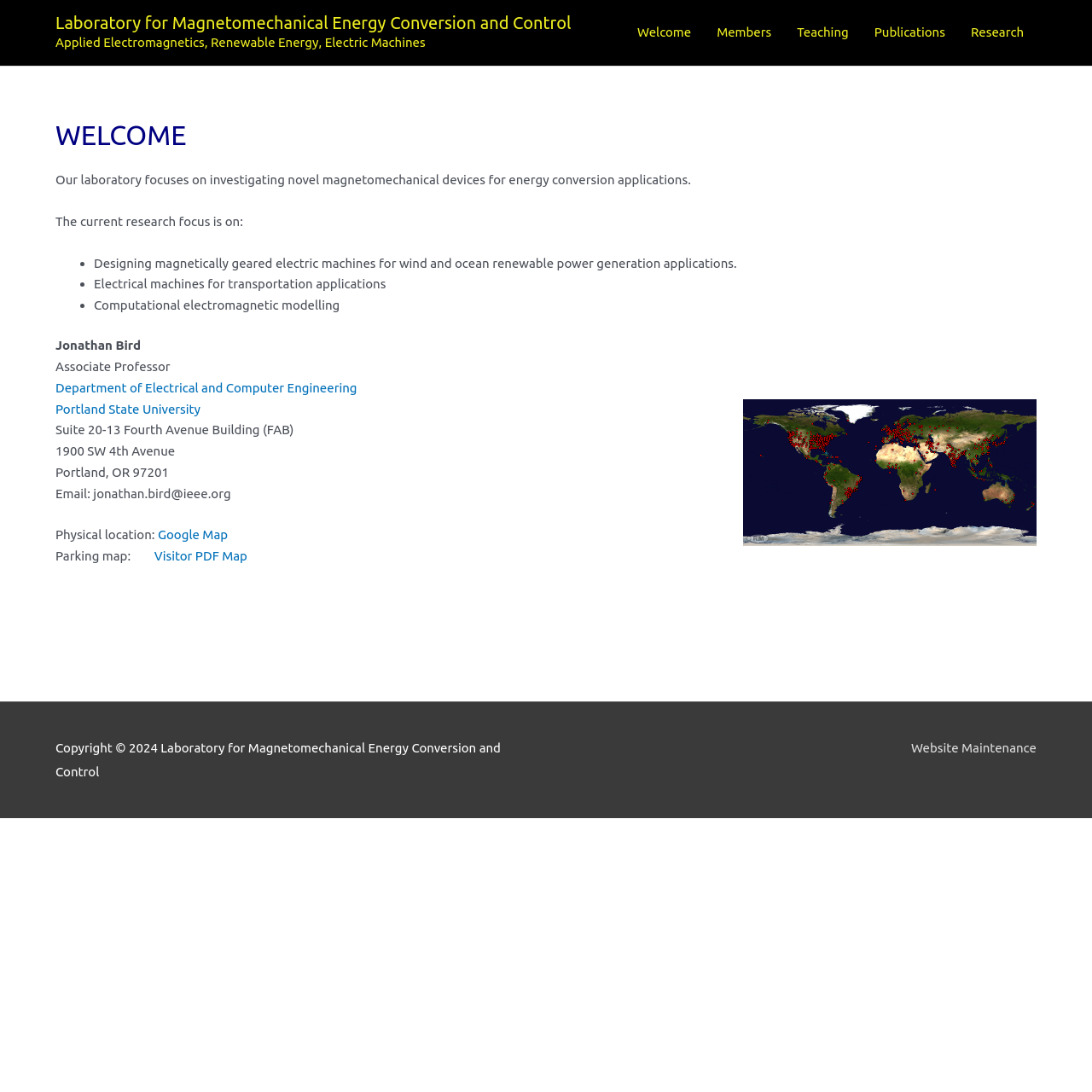What is the email address of Jonathan Bird?
Give a comprehensive and detailed explanation for the question.

The email address of Jonathan Bird is jonathan.bird@ieee.org, as provided in the contact information section.